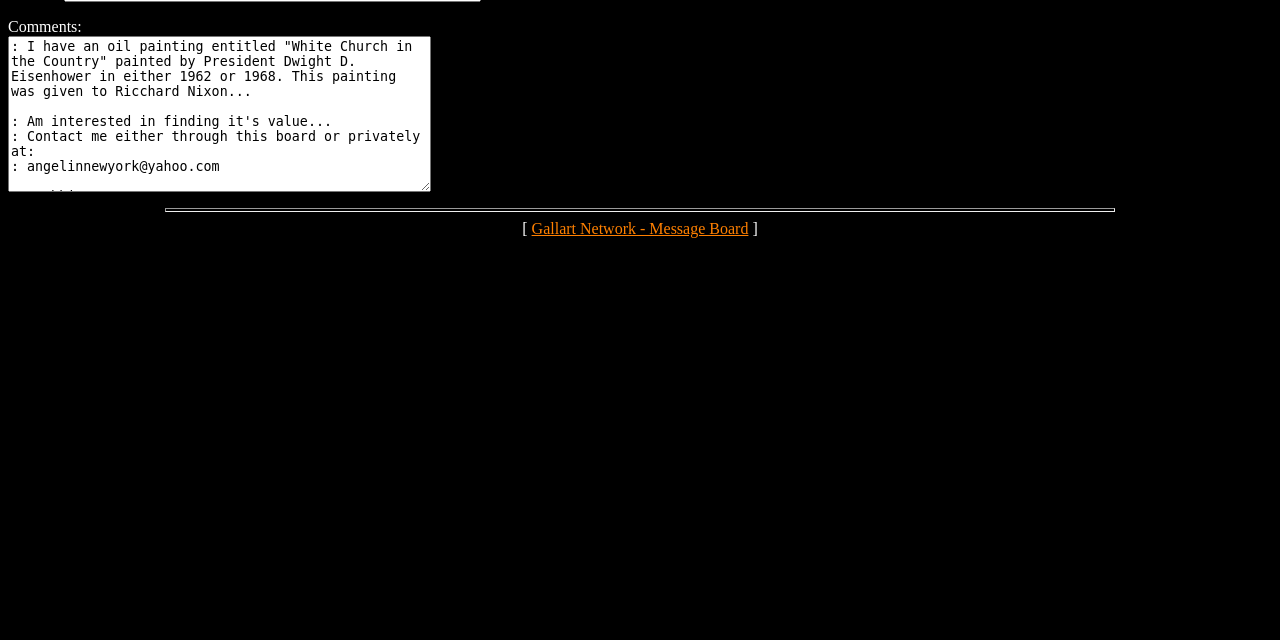Locate the bounding box of the UI element described in the following text: "Gallart Network - Message Board".

[0.415, 0.344, 0.585, 0.37]